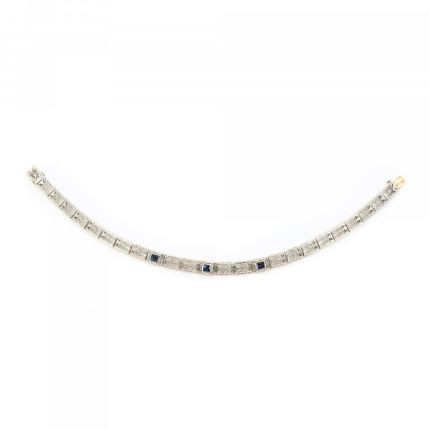Explain in detail what you see in the image.

This elegant image showcases the "SAPPHIRES IN THE SKY" bracelet, a stunning piece of jewelry crafted in white gold adorned with sparkling sapphires. The bracelet features a beautifully curved design, highlighting intricate detailing and alternating textured links, each set with shimmering sapphires that catch the light mesmerizingly. The delicate craftsmanship reflects a blend of contemporary and classic styles, making it a perfect accessory for both formal and casual occasions. With a luxurious presence, this exquisite piece is presented as part of Antiquina's exquisite jewelry collection, priced at €2,450.00, inclusive of VAT. The bracelet is not only a fashion statement but also a testament to fine craftsmanship and timeless elegance.